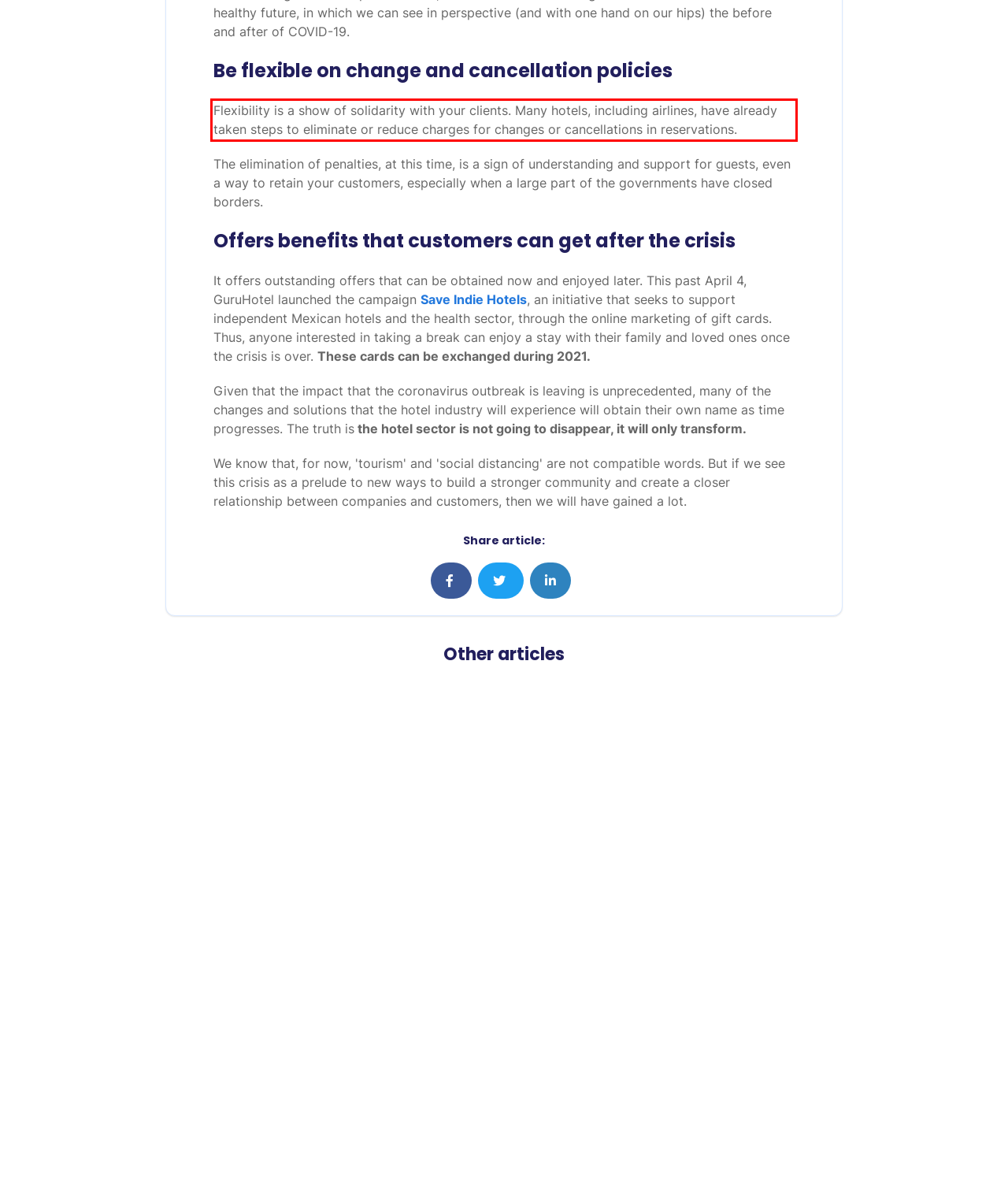Using OCR, extract the text content found within the red bounding box in the given webpage screenshot.

Flexibility is a show of solidarity with your clients. Many hotels, including airlines, have already taken steps to eliminate or reduce charges for changes or cancellations in reservations.